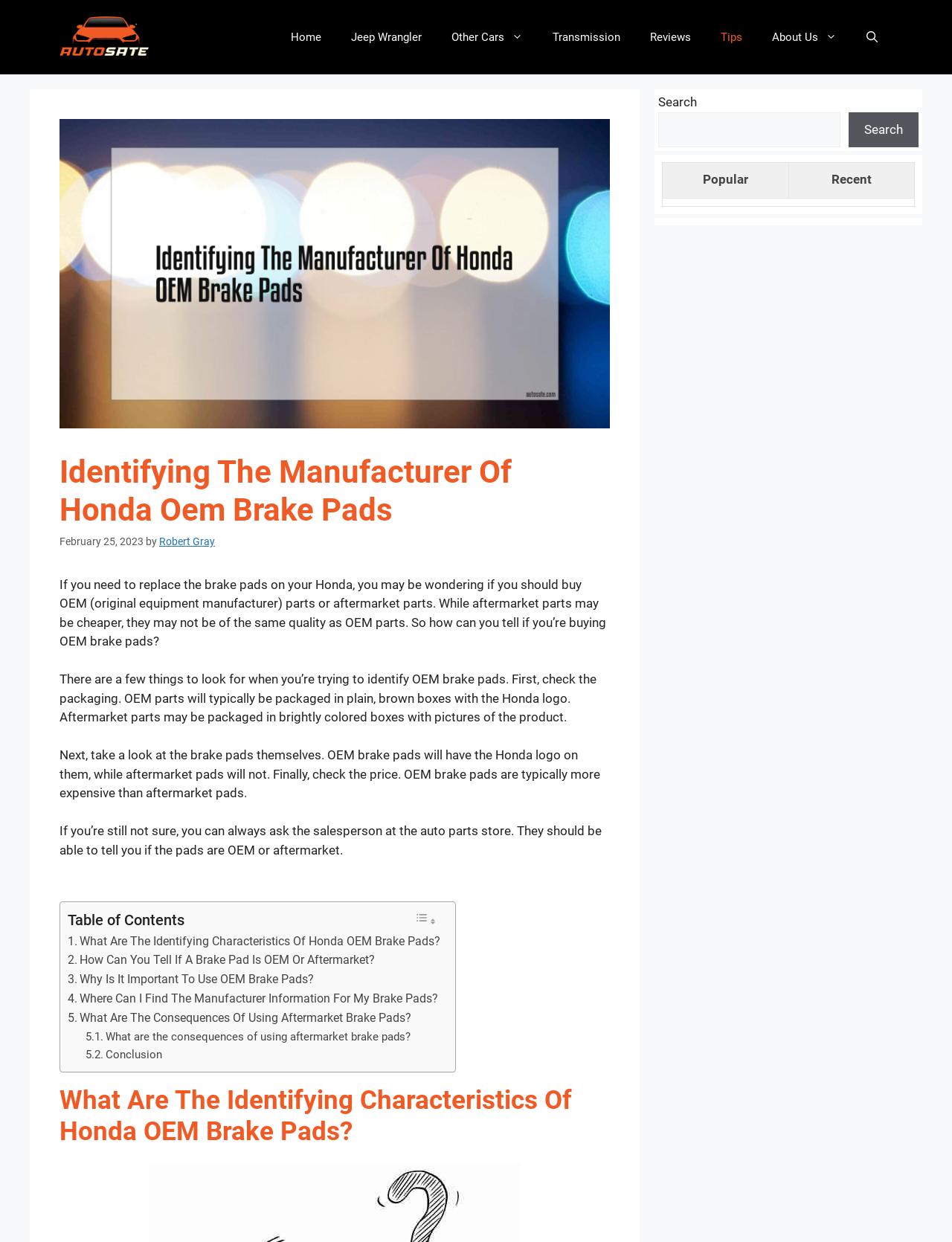Based on the image, give a detailed response to the question: What is the author of this article?

The author's name is mentioned in the article, specifically in the section where it says 'by Robert Gray'.